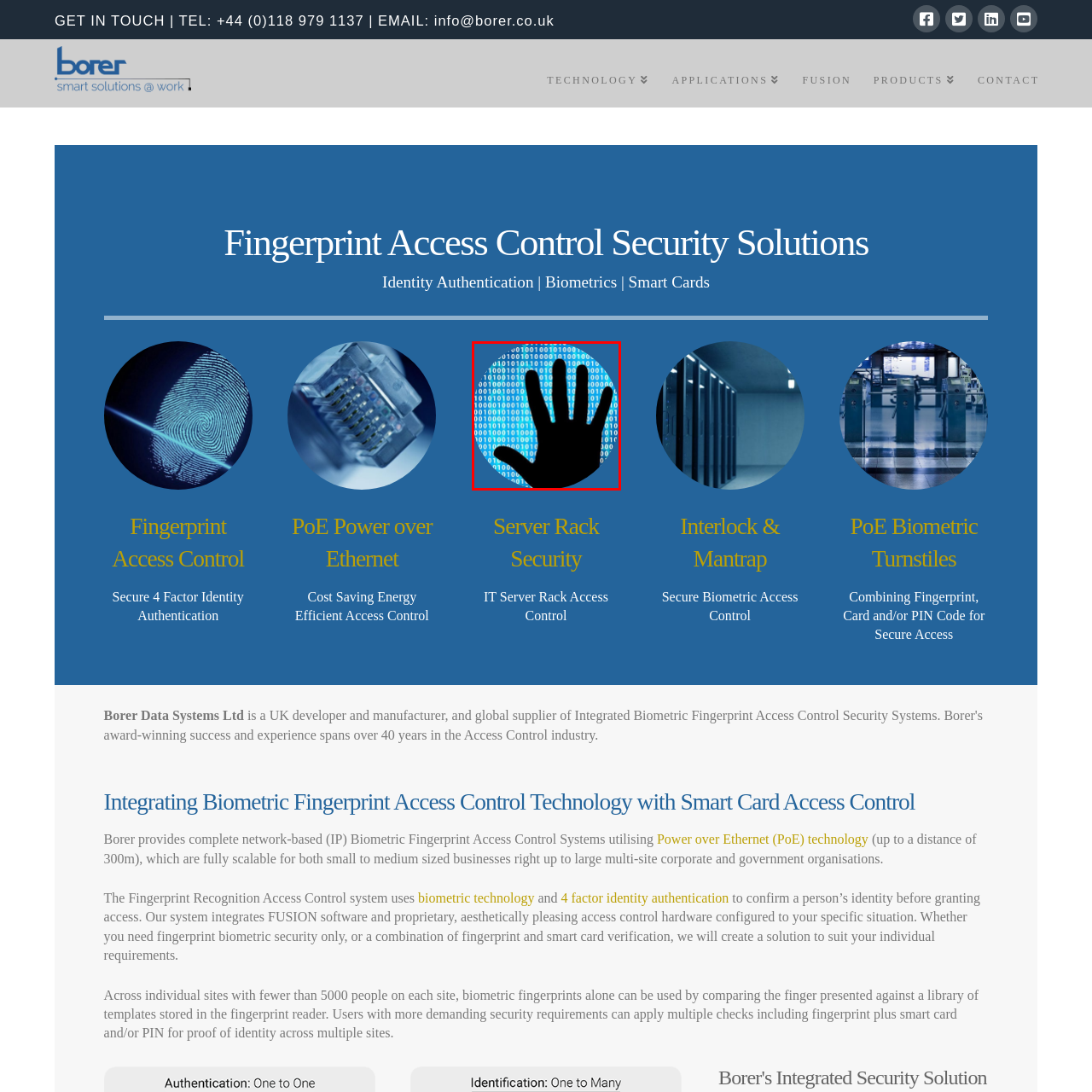Elaborate on the contents of the image marked by the red border.

The image features a stylized silhouette of a hand set against a backdrop of blue binary numbers flowing downwards. This design emphasizes the theme of biometric identification and security, which is central to fingerprint access control technology. The hand symbolizes identity authentication, highlighting the fusion of physical characteristics with technological advancements in security systems. The binary code represents the digital aspect of modern security frameworks, illustrating how biometric data is processed and secured. This image is associated with Borer Data Systems Ltd, a company specializing in innovative access control solutions, particularly focusing on securing IT Server Racks and implementing comprehensive identity verification systems.